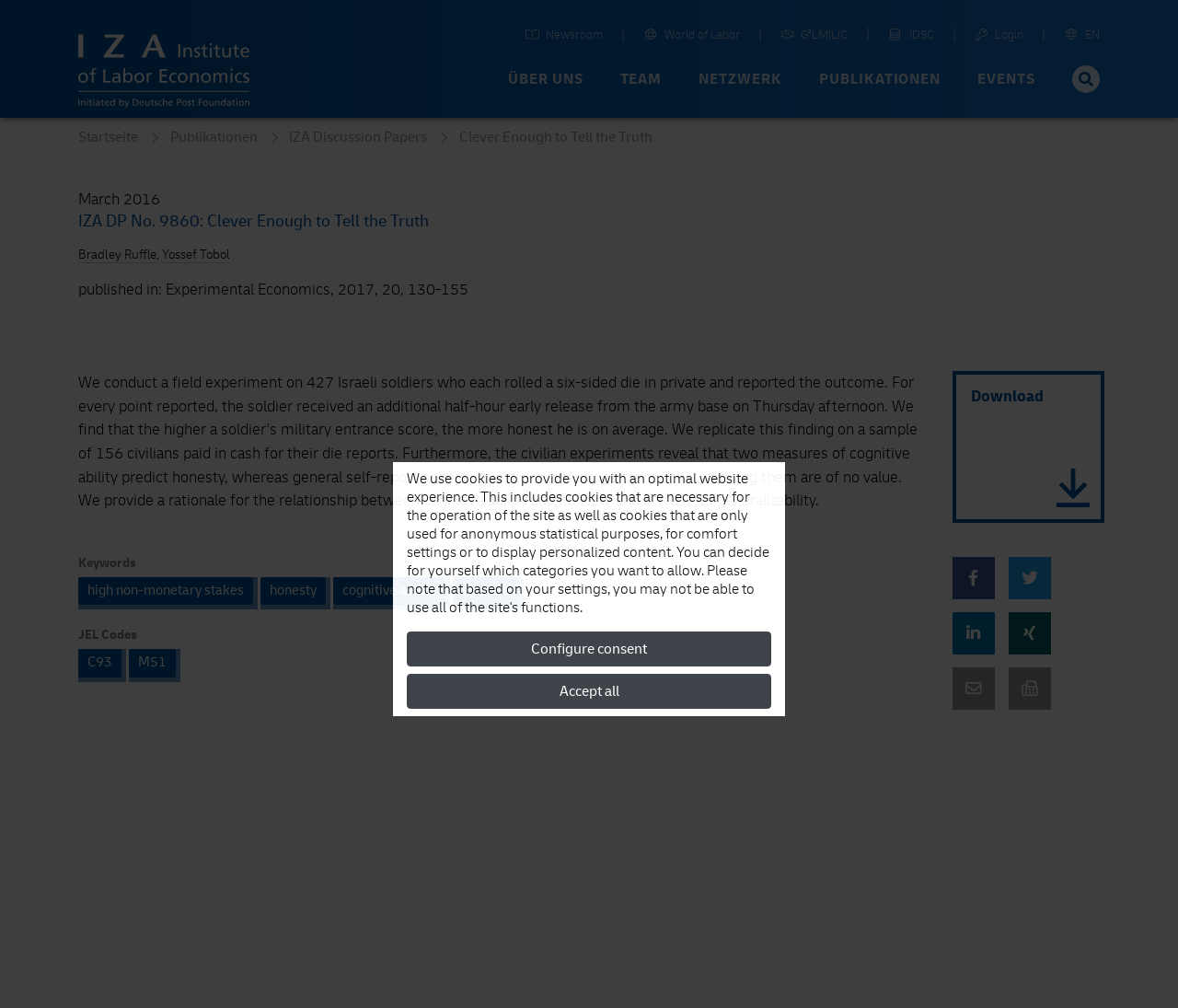Determine the bounding box coordinates of the target area to click to execute the following instruction: "Click on the Über uns button."

[0.431, 0.068, 0.495, 0.091]